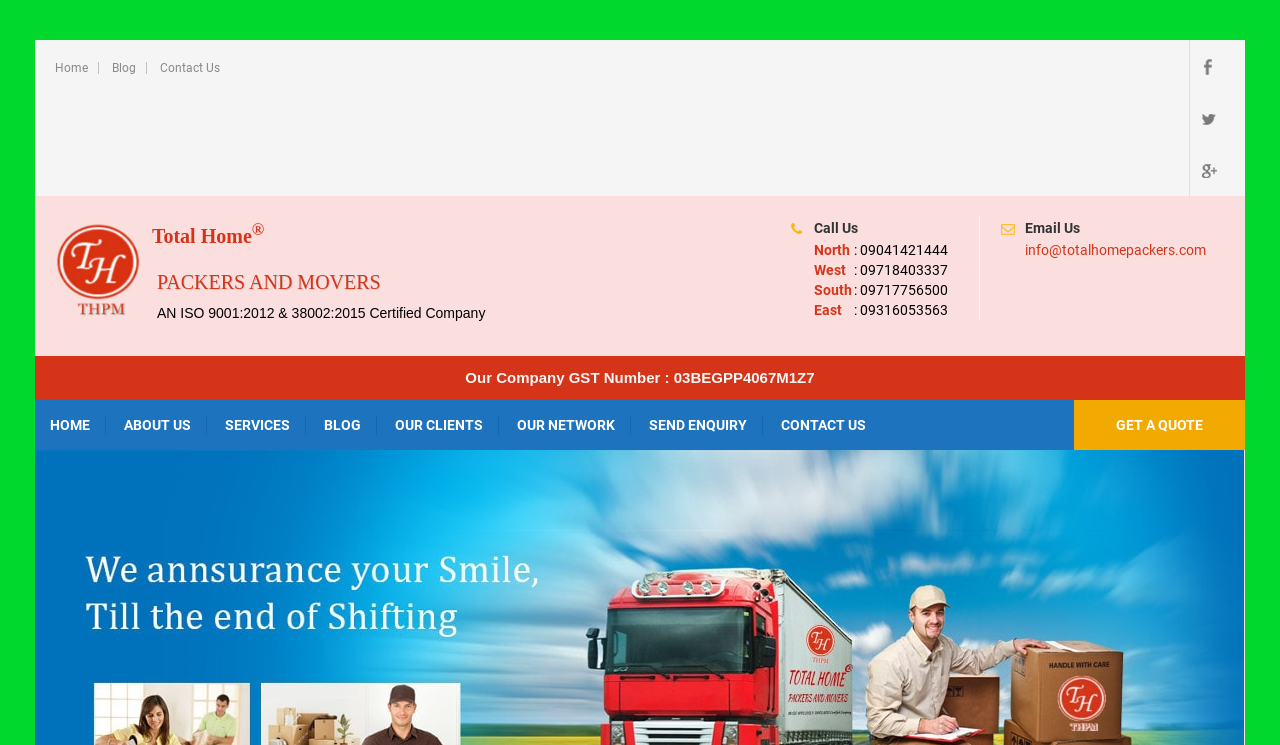Offer a meticulous description of the webpage's structure and content.

This webpage is about Total Home Packers and Movers, a relocation services company. At the top left, there is a logo and the company name "Total Home®" with a superscript. Below the company name, there is a tagline "PACKERS AND MOVERS" and a certification description "AN ISO 9001:2012 & 38002:2015 Certified Company".

On the top right, there are social media links to Facebook, Twitter, and Google Plus. Below the social media links, there is a section with contact information, including phone numbers for different regions (North, West, South, and East) and an email address.

The main navigation menu is located below the contact information section, with links to "HOME", "ABOUT US", "SERVICES", "BLOG", "OUR CLIENTS", "OUR NETWORK", "SEND ENQUIRY", "CONTACT US", and "GET A QUOTE".

At the top center, there are three links: "Home", "Blog", and "Contact Us". On the bottom right, there is a call-to-action button "GET A QUOTE". The company's GST number is displayed at the bottom center of the page.